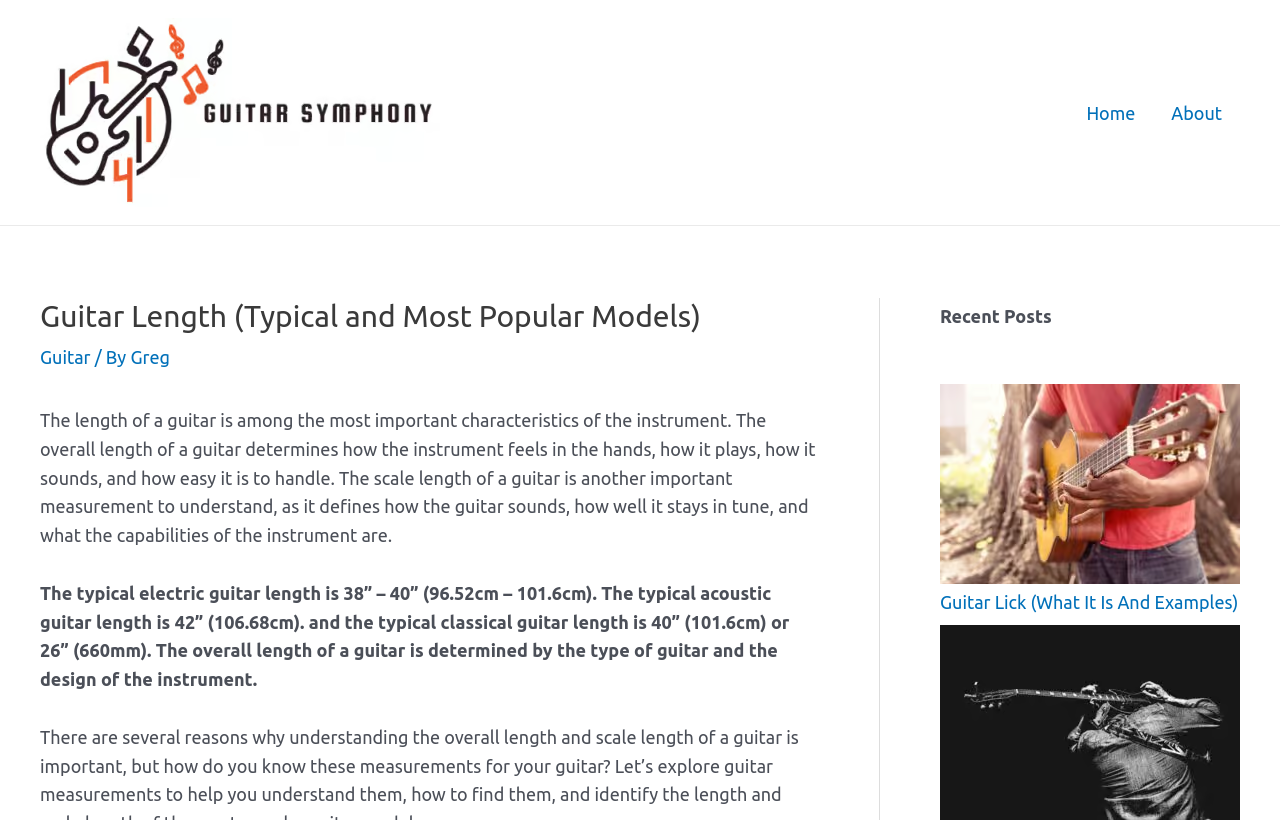Look at the image and write a detailed answer to the question: 
What is the typical length of an electric guitar?

According to the webpage, the typical electric guitar length is mentioned in the paragraph as 38” – 40” (96.52cm – 101.6cm).